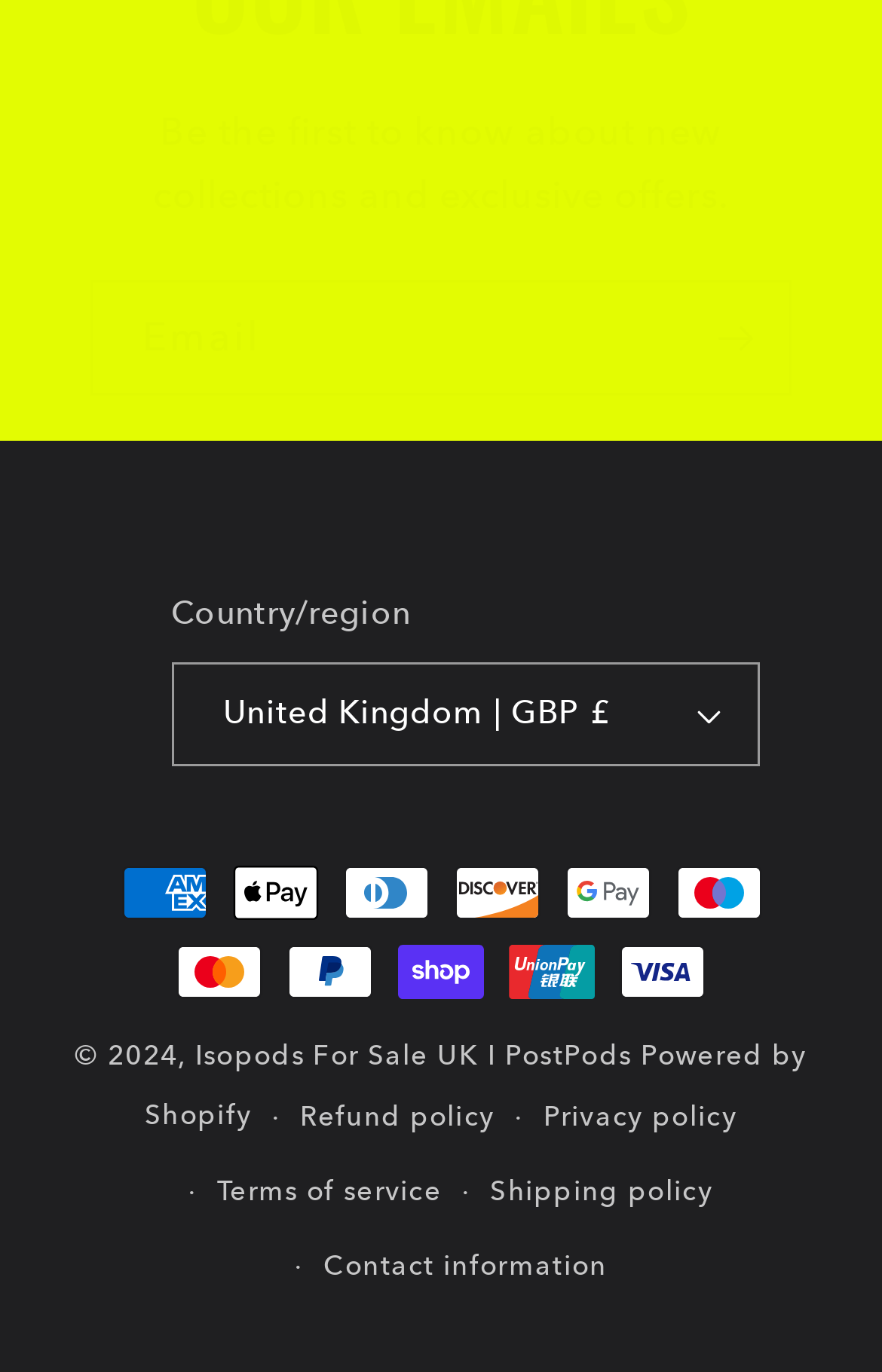What policies are available?
Please provide a full and detailed response to the question.

The webpage provides links to multiple policies, including Refund policy, Privacy policy, Terms of service, Shipping policy, and Contact information, as indicated by the links at the bottom of the webpage.